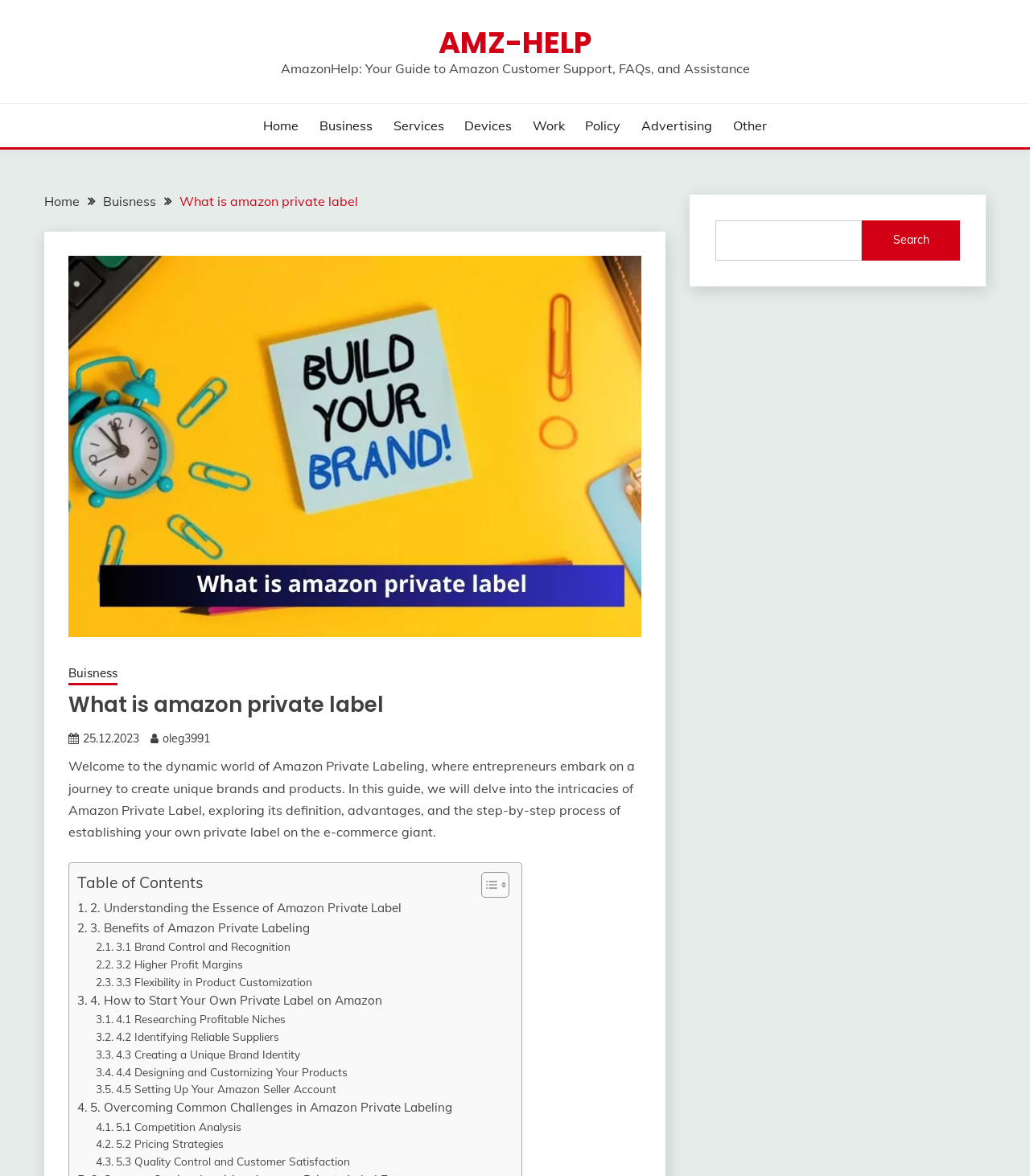Use a single word or phrase to answer the following:
What is the title of the figure on the webpage?

Amazon Private Labeling Guide - Strategies for Success